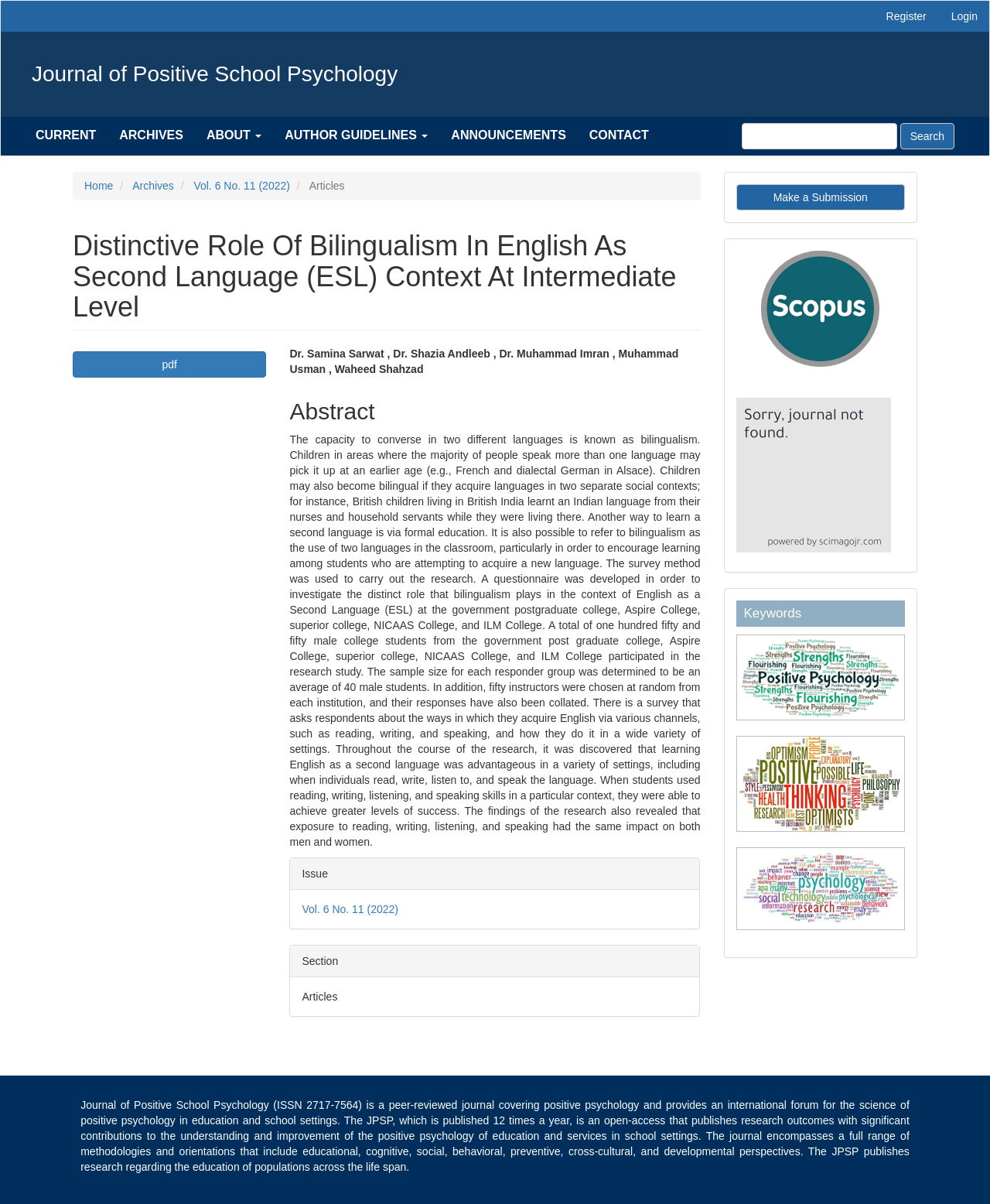Specify the bounding box coordinates of the element's region that should be clicked to achieve the following instruction: "Register". The bounding box coordinates consist of four float numbers between 0 and 1, in the format [left, top, right, bottom].

[0.883, 0.001, 0.947, 0.026]